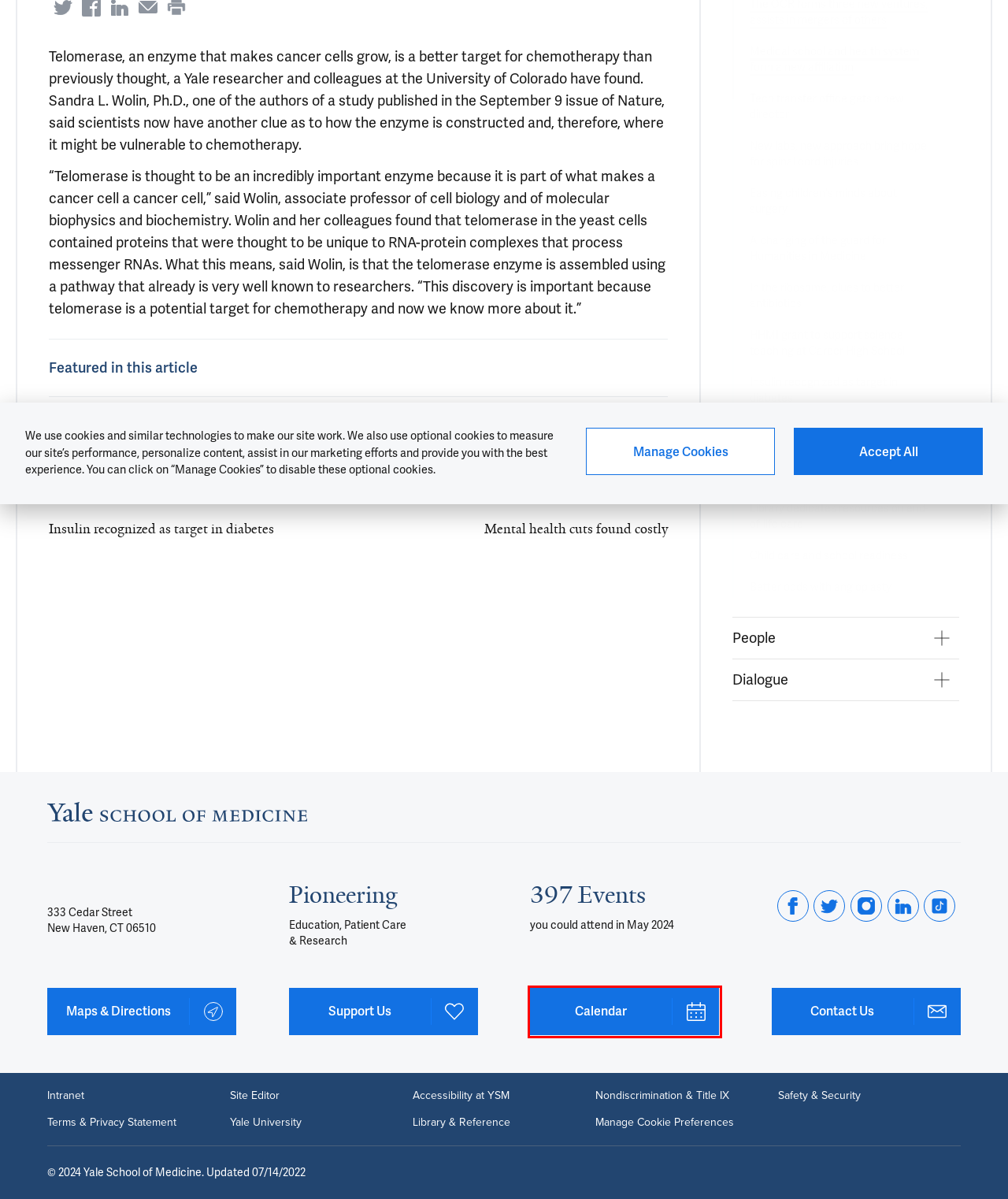Analyze the webpage screenshot with a red bounding box highlighting a UI element. Select the description that best matches the new webpage after clicking the highlighted element. Here are the options:
A. Alumni < Alumni
B. Map with Search < Yale School of Medicine
C. Yale School of Medicine Event Calendar < Yale School of Medicine
D. Yale Medicine
E. Advance Your Career at Yale < Yale School of Medicine
F. MyYSM for Faculty & Staff < MyYSM
G. Contact Us < Yale School of Medicine
H. Medical Education < Yale School of Medicine

C